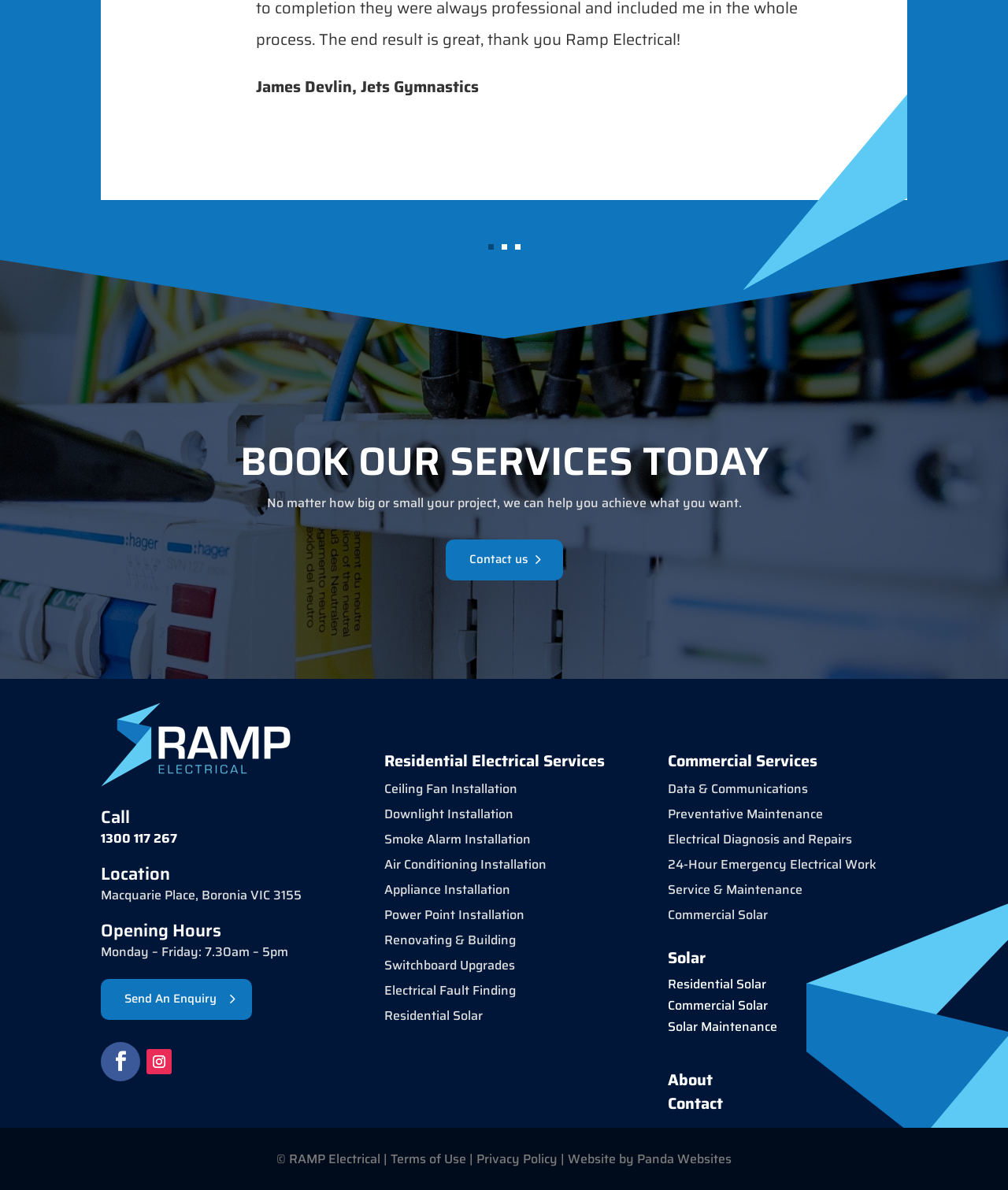What type of services does the business offer?
Please ensure your answer to the question is detailed and covers all necessary aspects.

The webpage provides various links and headings related to electrical services, such as 'Residential Electrical Services', 'Commercial Services', and 'Solar', indicating that the business offers electrical services.